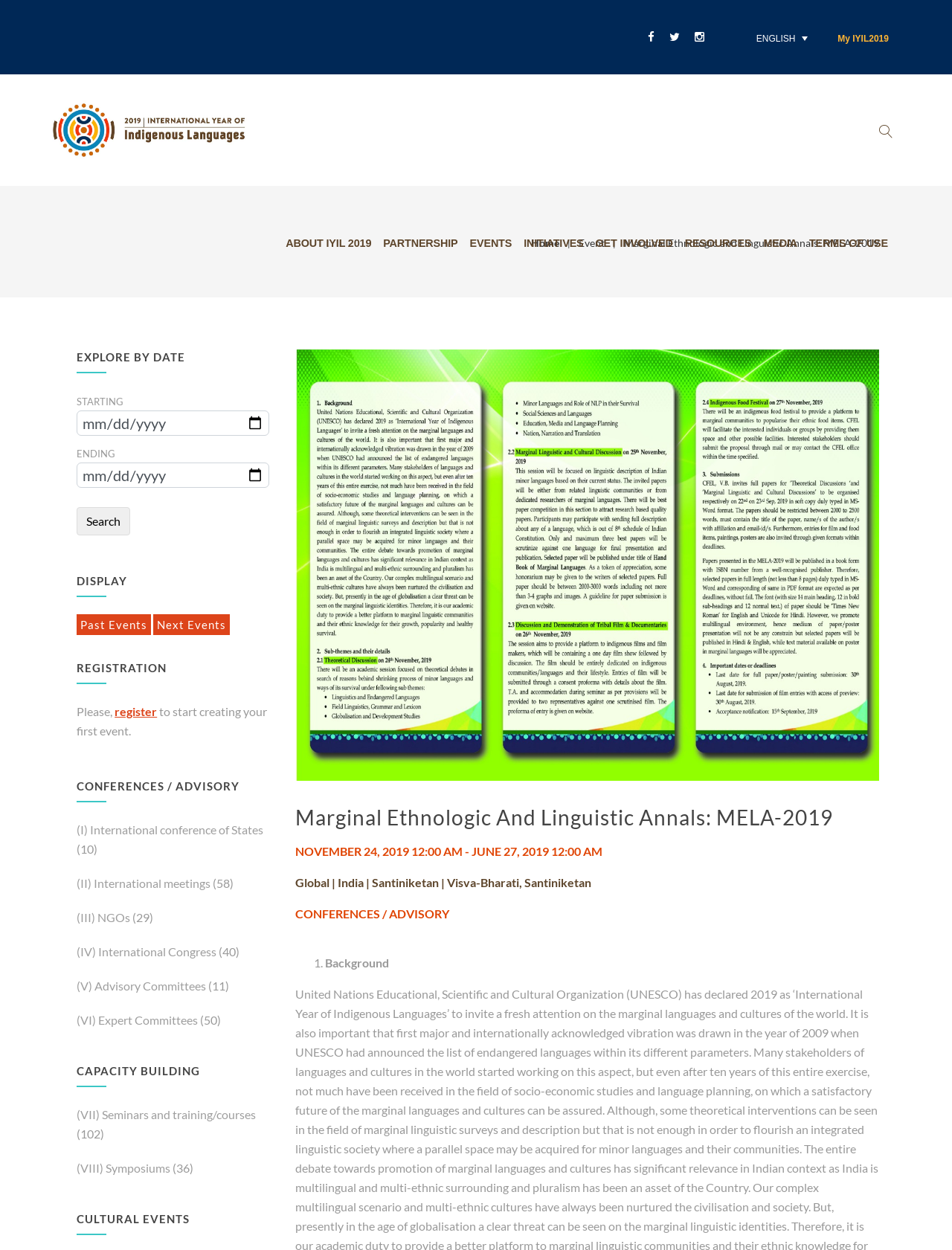Provide a single word or phrase answer to the question: 
What is the theme of the international seminar?

Marginal Ethnologic and Linguistic Annals